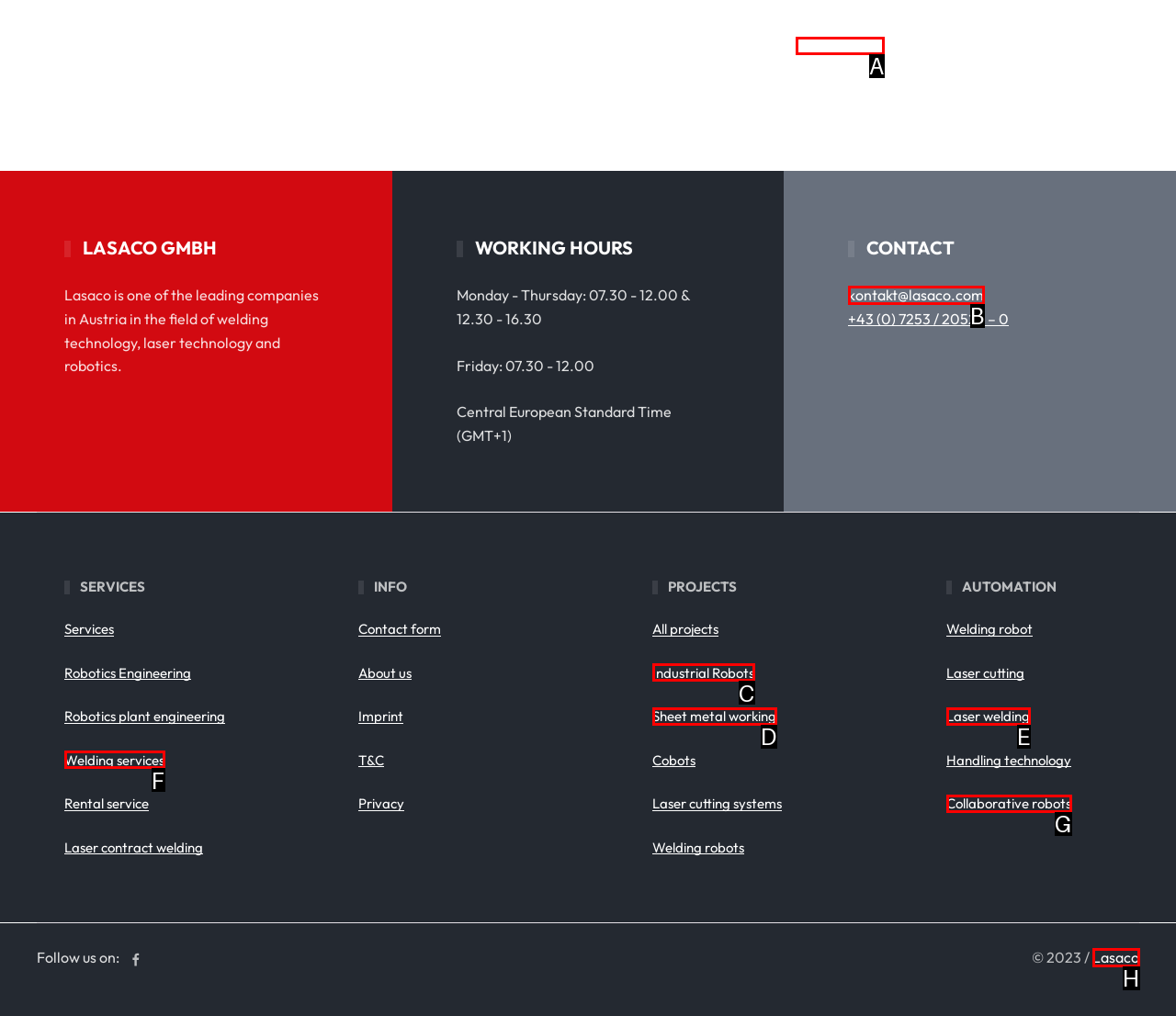Which option best describes: kontakt@lasaco.com
Respond with the letter of the appropriate choice.

B